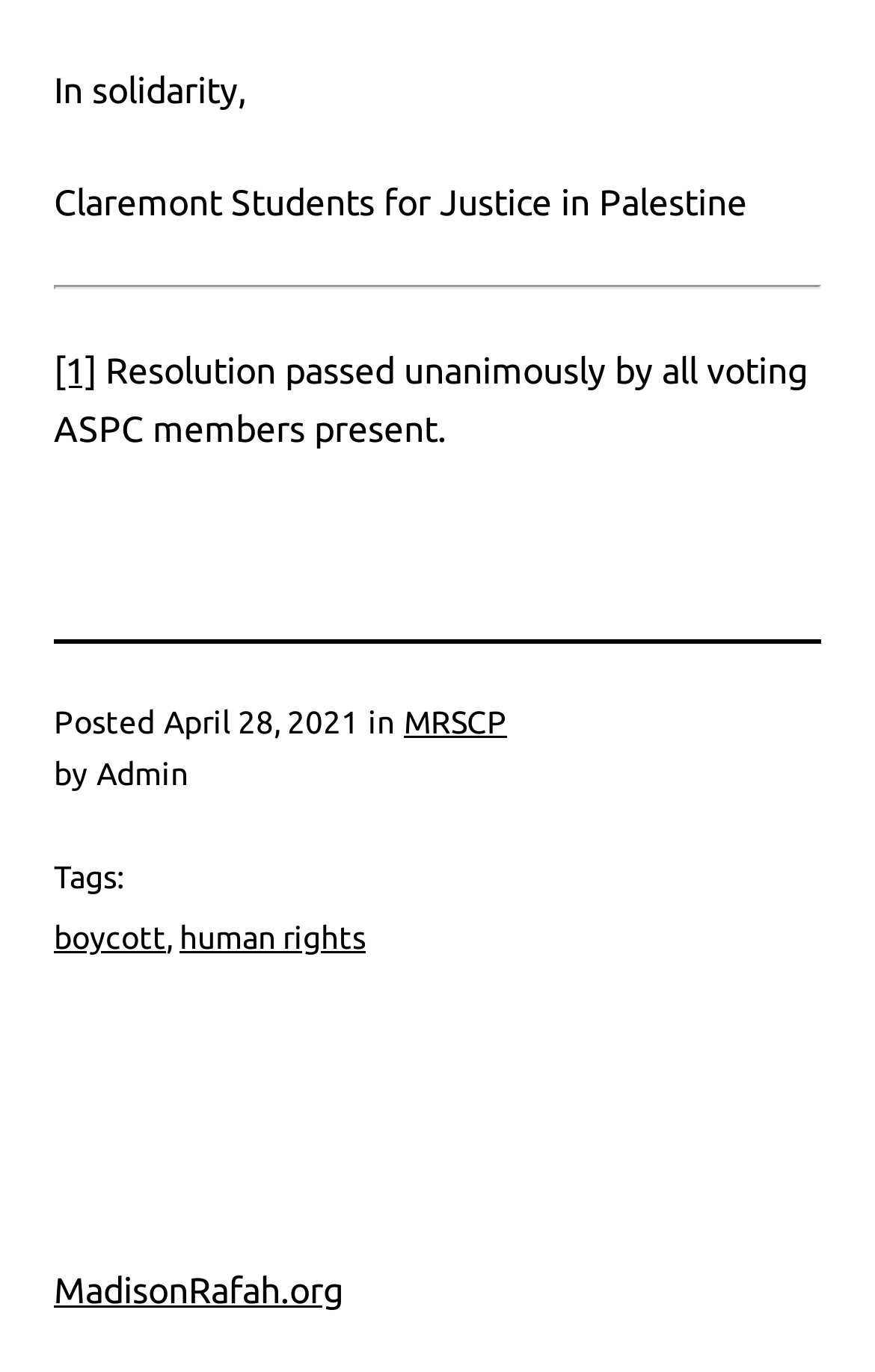What is the topic of the post?
Please provide a single word or phrase as the answer based on the screenshot.

boycott, human rights